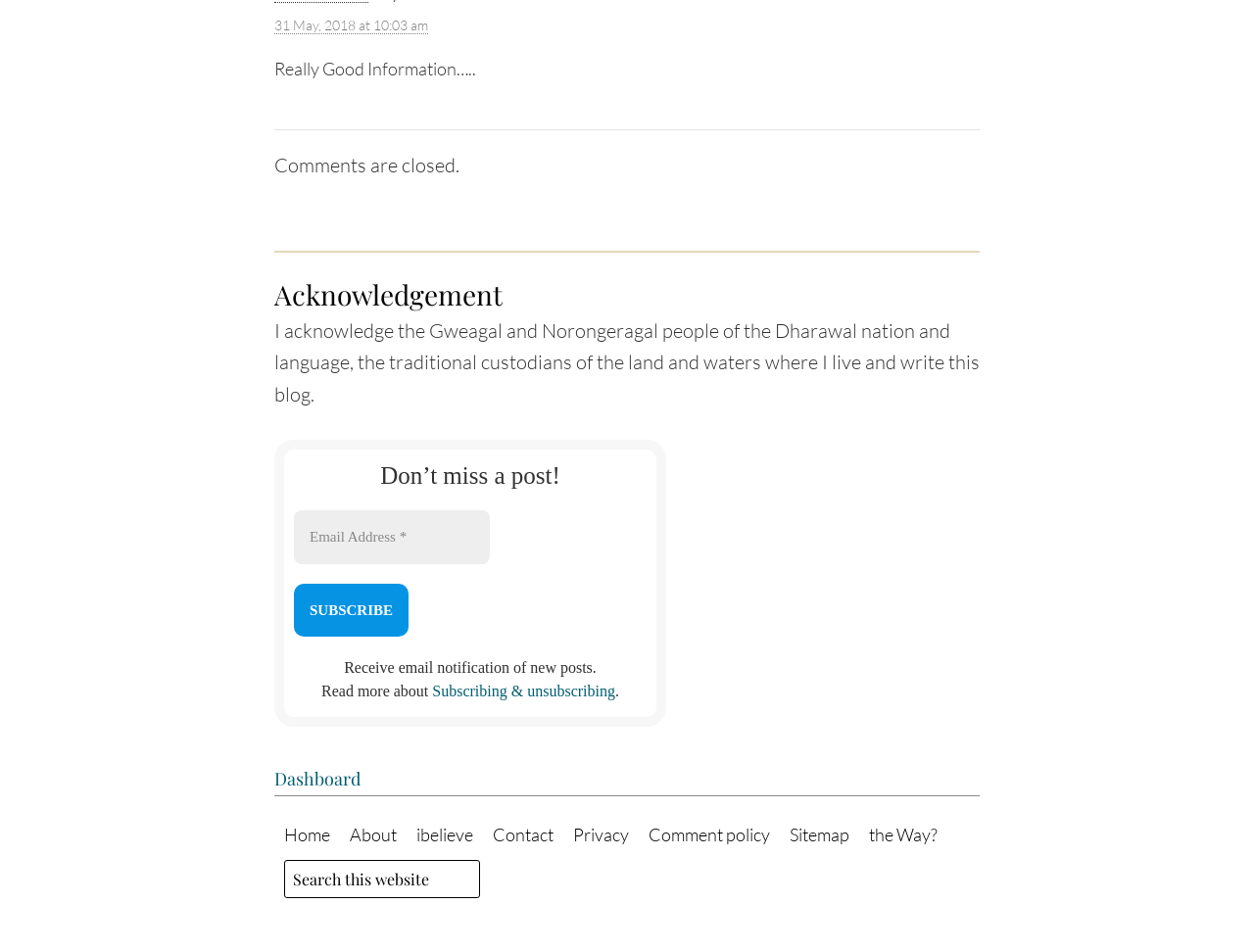Identify the bounding box of the HTML element described as: "Subscribing & unsubscribing".

[0.345, 0.717, 0.491, 0.734]